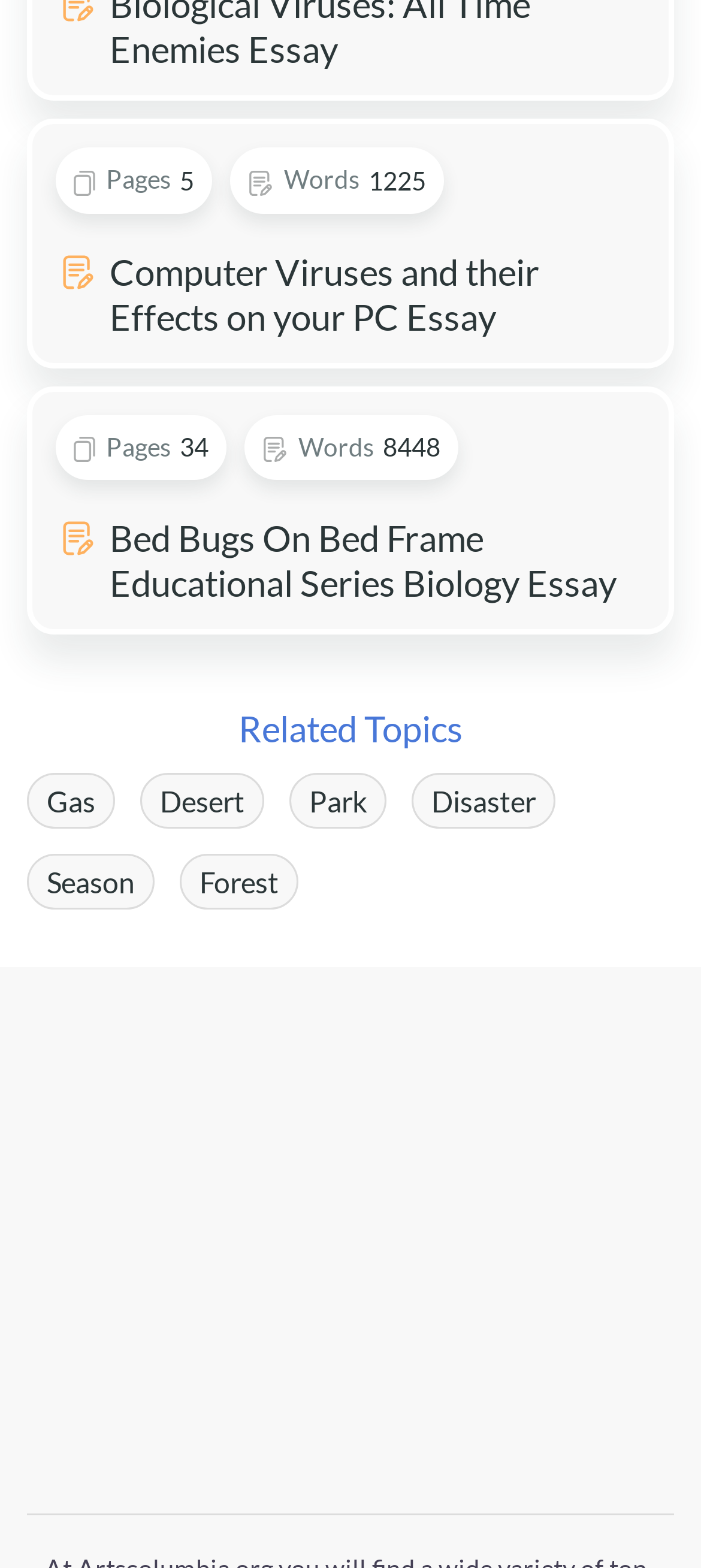Please identify the bounding box coordinates of the element that needs to be clicked to execute the following command: "view April 2016 archives". Provide the bounding box using four float numbers between 0 and 1, formatted as [left, top, right, bottom].

None